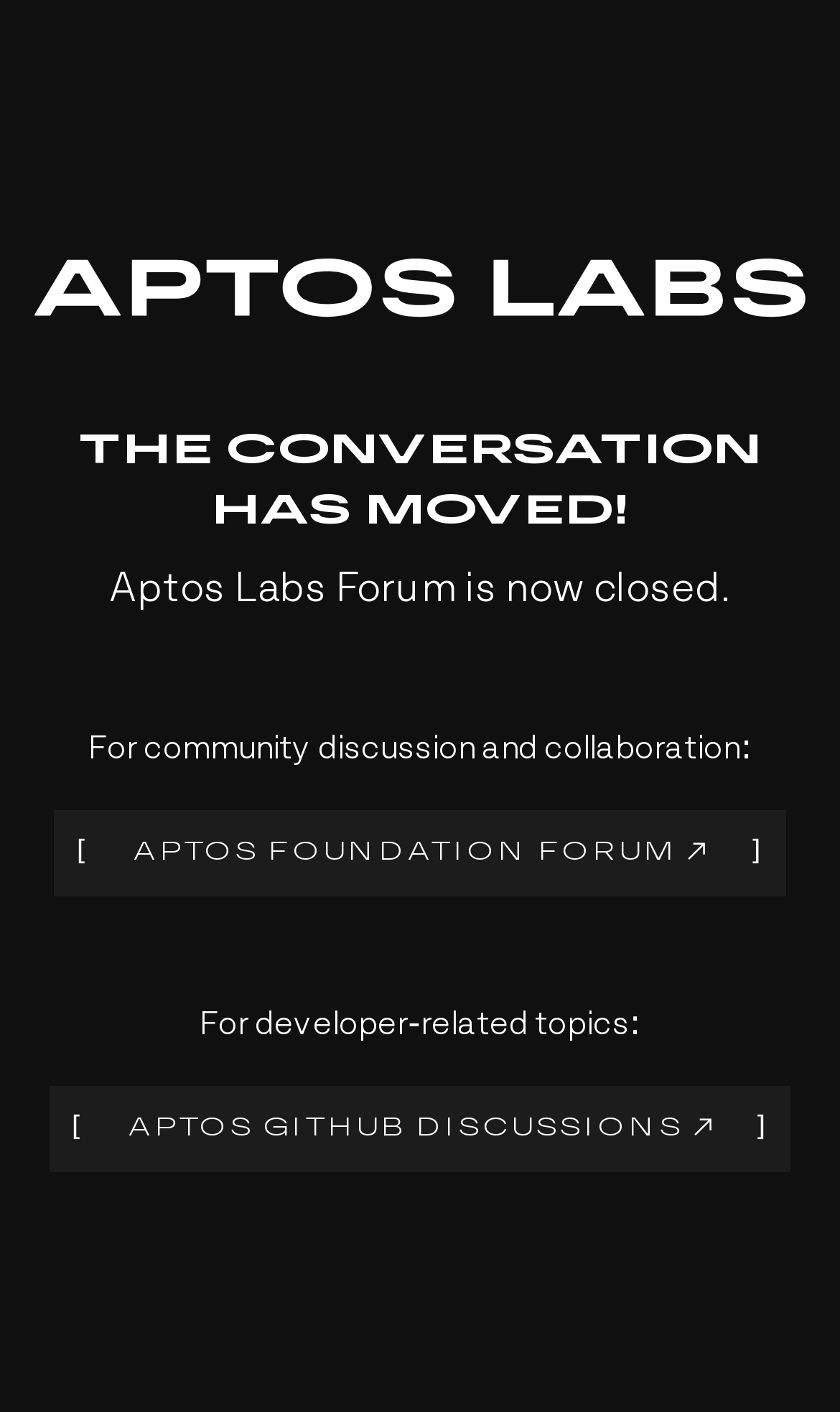Locate the heading on the webpage and return its text.

THE CONVERSATION HAS MOVED!